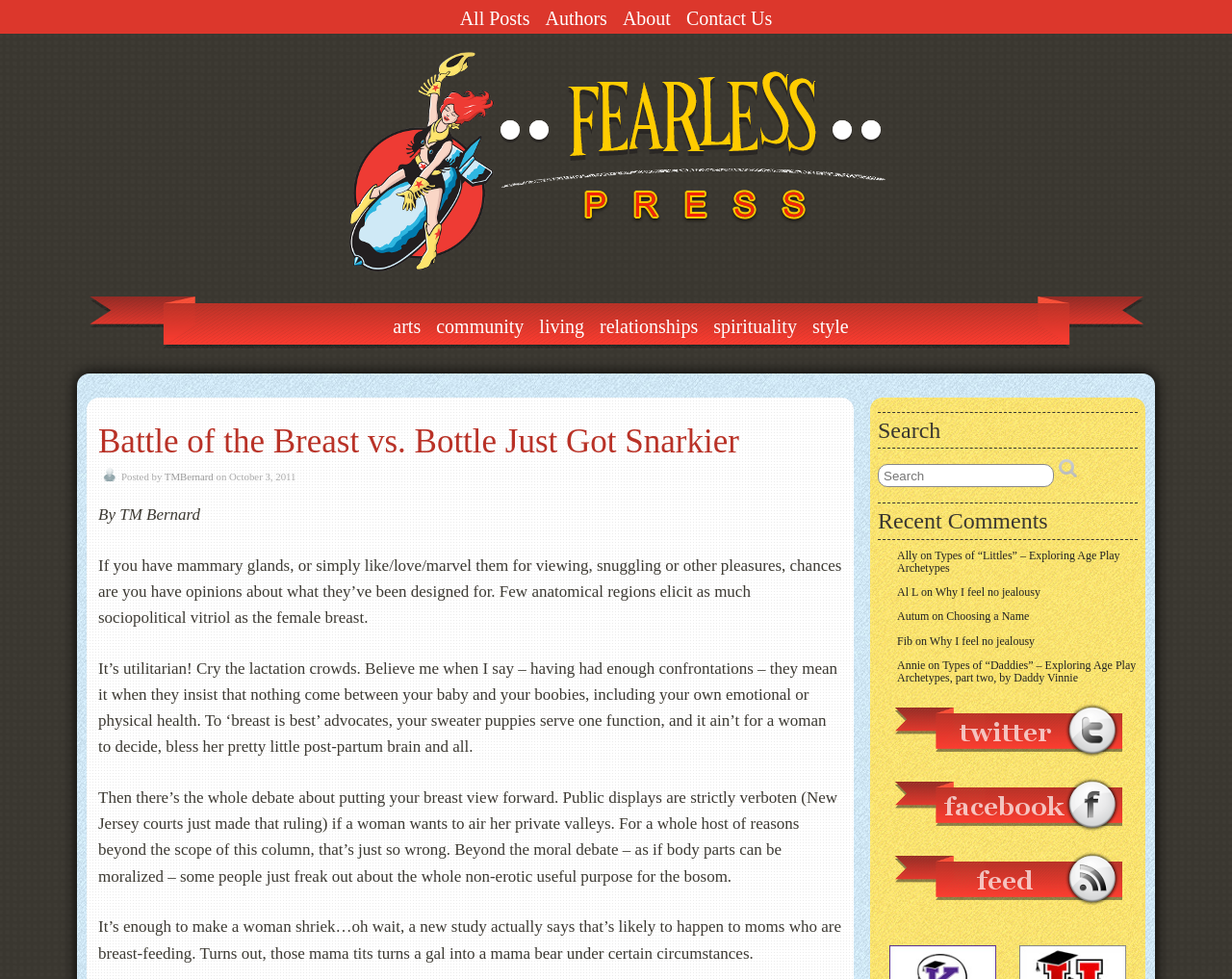Articulate a detailed summary of the webpage's content and design.

The webpage is a blog post titled "Battle of the Breast vs. Bottle Just Got Snarkier" on the Fearless Press website. At the top, there is a navigation menu with links to "All Posts", "Authors", "About", and "Contact Us". Below the navigation menu, there is a heading "Fearless Press" with a link to the website's homepage and an image of the Fearless Press logo.

On the left side of the page, there are several links to categories, including "arts", "community", "living", "relationships", "spirituality", and "style". Below these links, there is a header with the title of the blog post, "Battle of the Breast vs. Bottle Just Got Snarkier", and a link to the post. The author's name, "TMBernard", is displayed below the title, along with the date of the post, "October 3, 2011".

The main content of the blog post is a long article discussing the debate between breastfeeding and bottle-feeding, with a humorous and sarcastic tone. The article is divided into several paragraphs, with a few sentences each.

On the right side of the page, there are several sections. The first section is a search box with a heading "Search" and a button to submit the search query. Below the search box, there is a section titled "Recent Comments" with a list of recent comments on the blog, including the commenter's name, the date of the comment, and a link to the comment.

Further down the page, there are three sections with links to social media platforms, including Twitter, Facebook, and RSS Feed, each with an image representing the platform.

Overall, the webpage has a clean and organized layout, with a clear hierarchy of elements and a focus on the main content of the blog post.